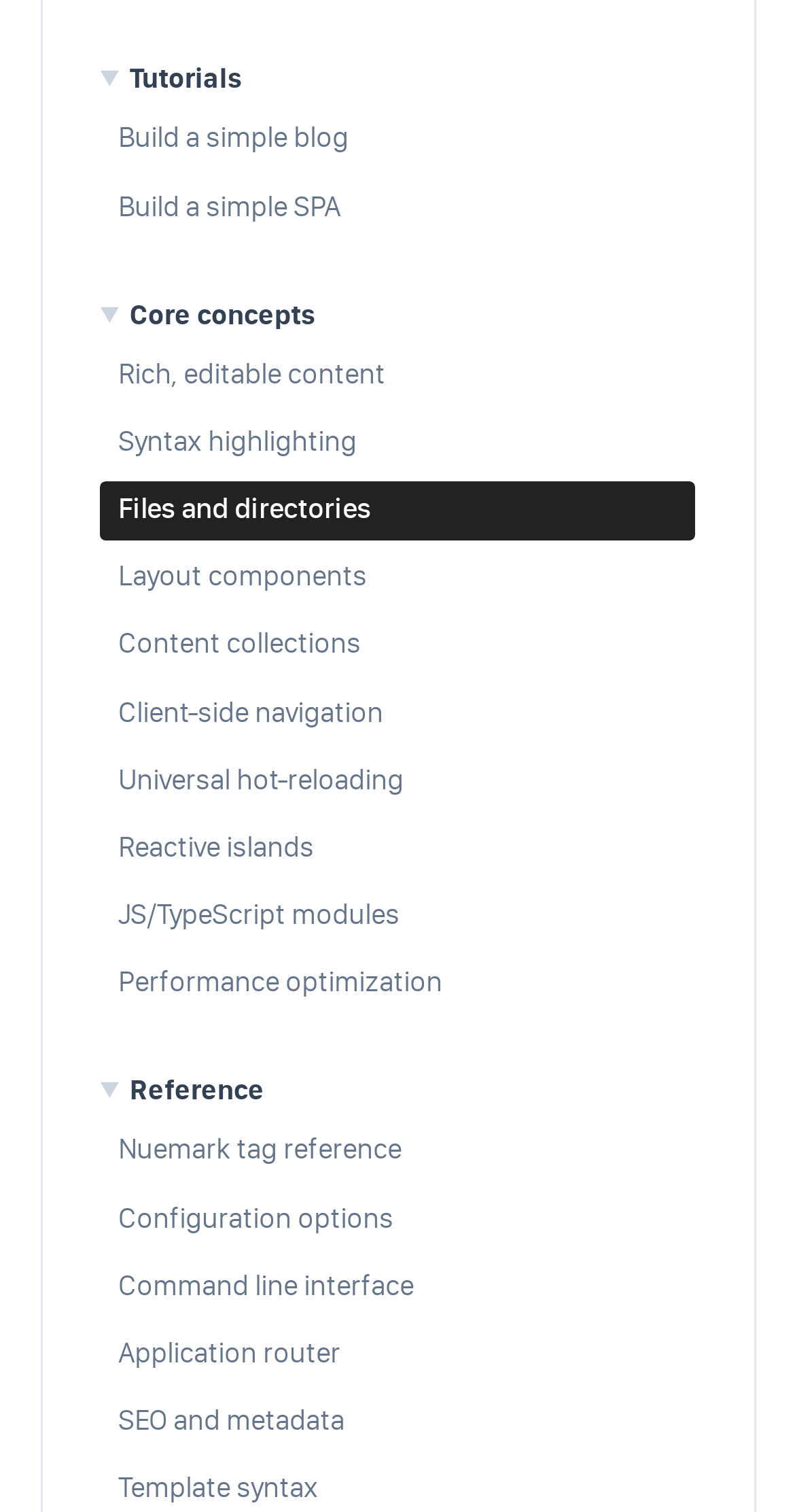For the following element description, predict the bounding box coordinates in the format (top-left x, top-left y, bottom-right x, bottom-right y). All values should be floating point numbers between 0 and 1. Description: Build a simple blog

[0.126, 0.073, 0.874, 0.112]